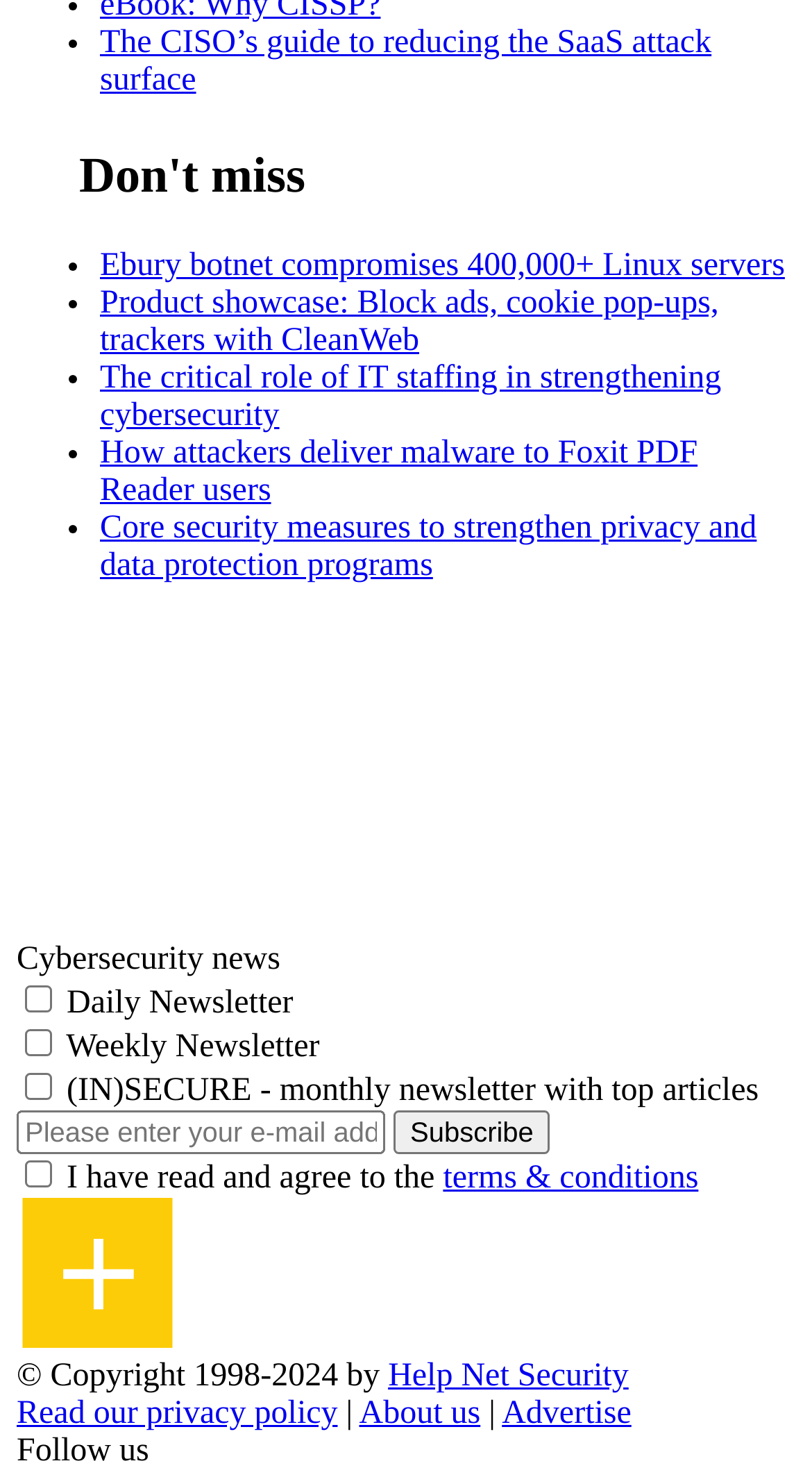Please provide a one-word or phrase answer to the question: 
How many links are there in the webpage?

7